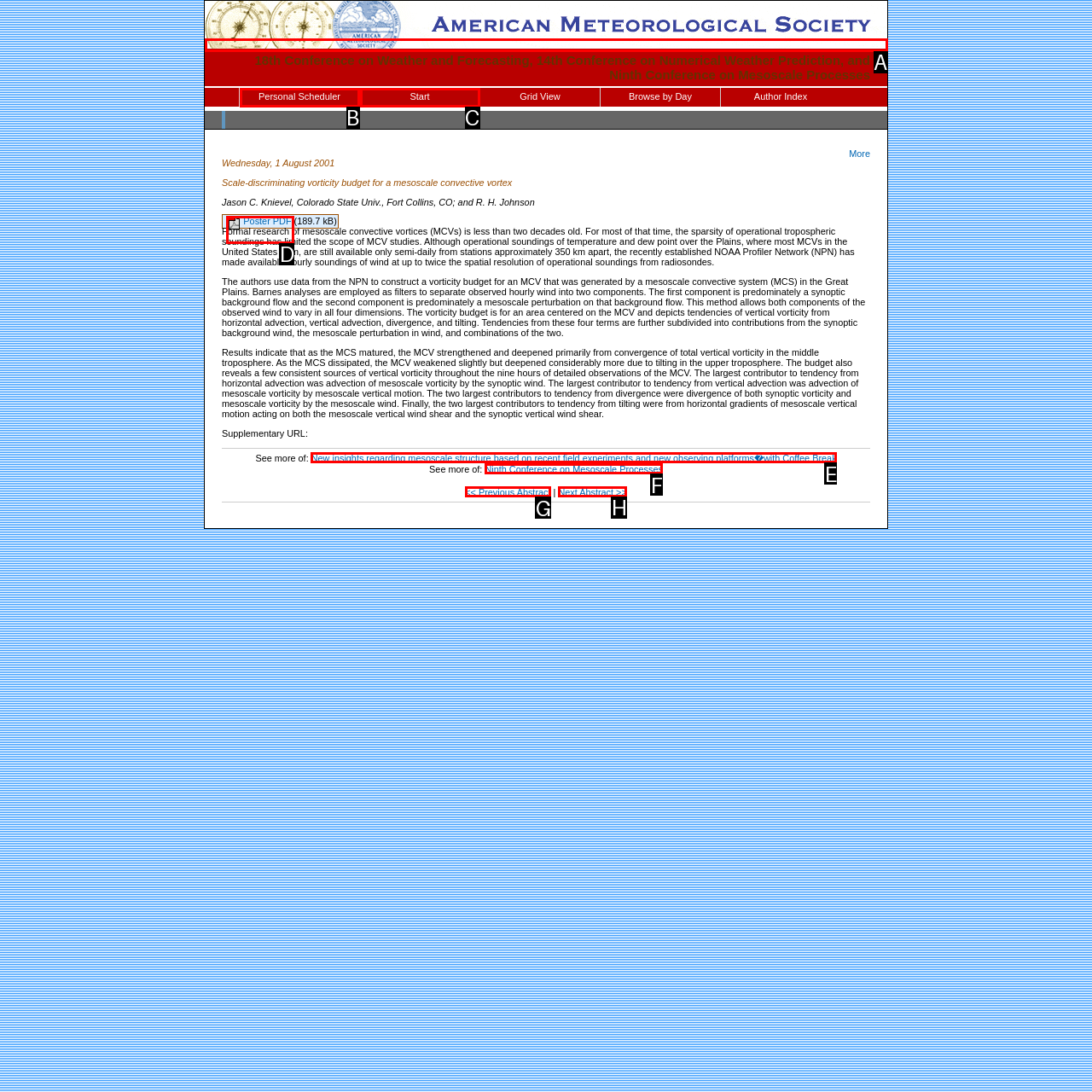Tell me which option I should click to complete the following task: Log in to the account
Answer with the option's letter from the given choices directly.

None